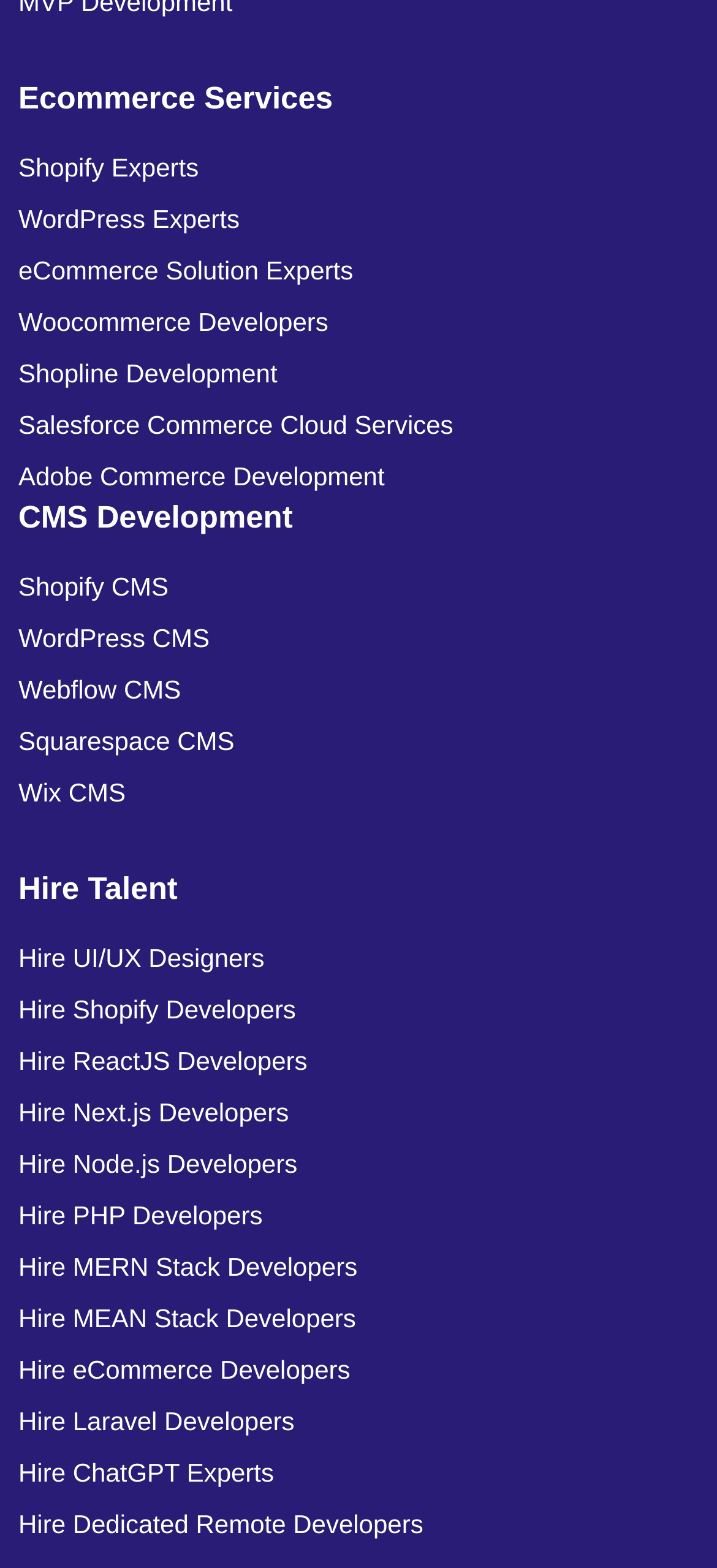Could you indicate the bounding box coordinates of the region to click in order to complete this instruction: "Hire a UI/UX designer".

[0.026, 0.594, 0.923, 0.627]